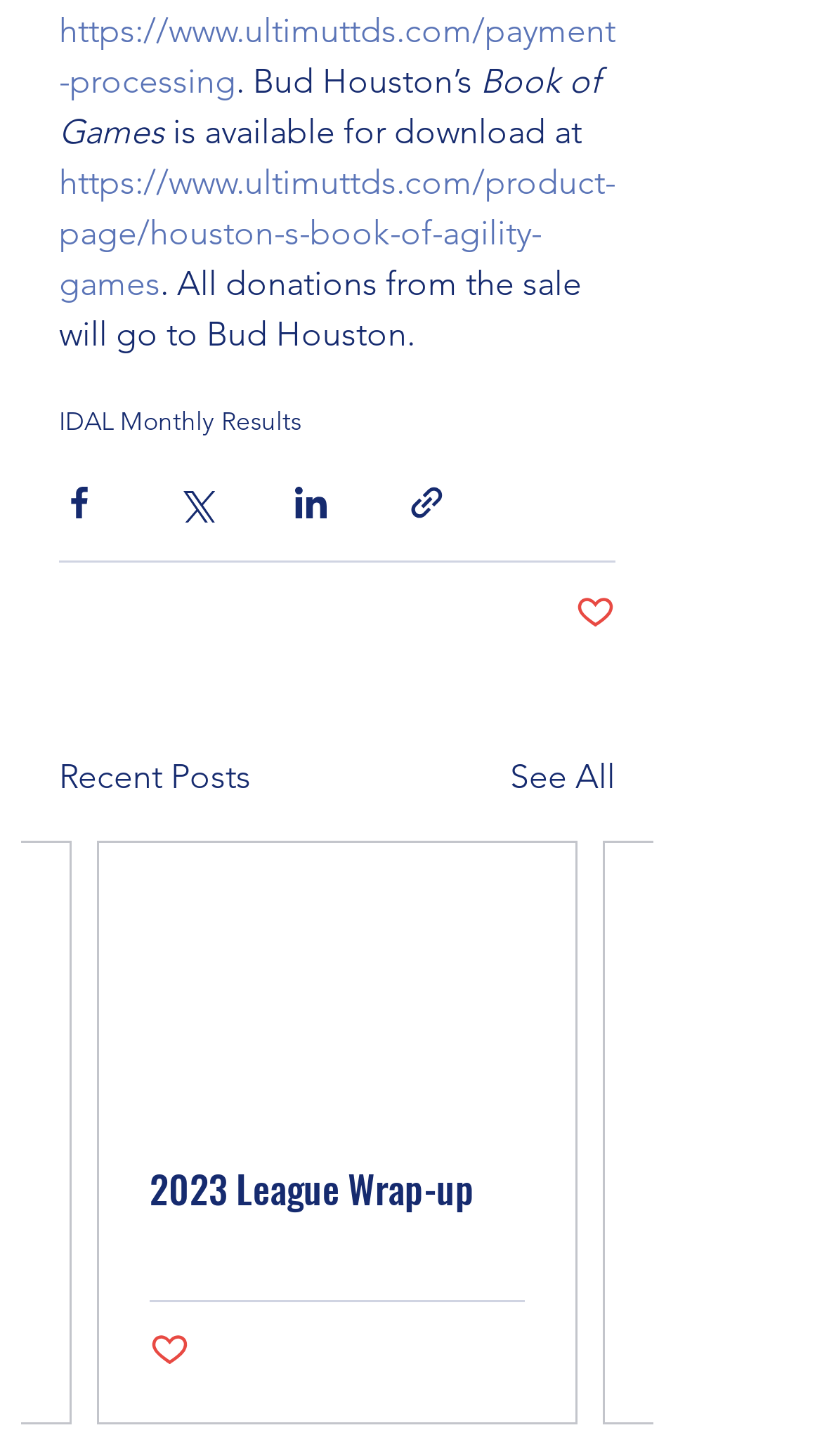Specify the bounding box coordinates of the region I need to click to perform the following instruction: "Download Bud Houston’s Book of Games". The coordinates must be four float numbers in the range of 0 to 1, i.e., [left, top, right, bottom].

[0.072, 0.112, 0.749, 0.209]